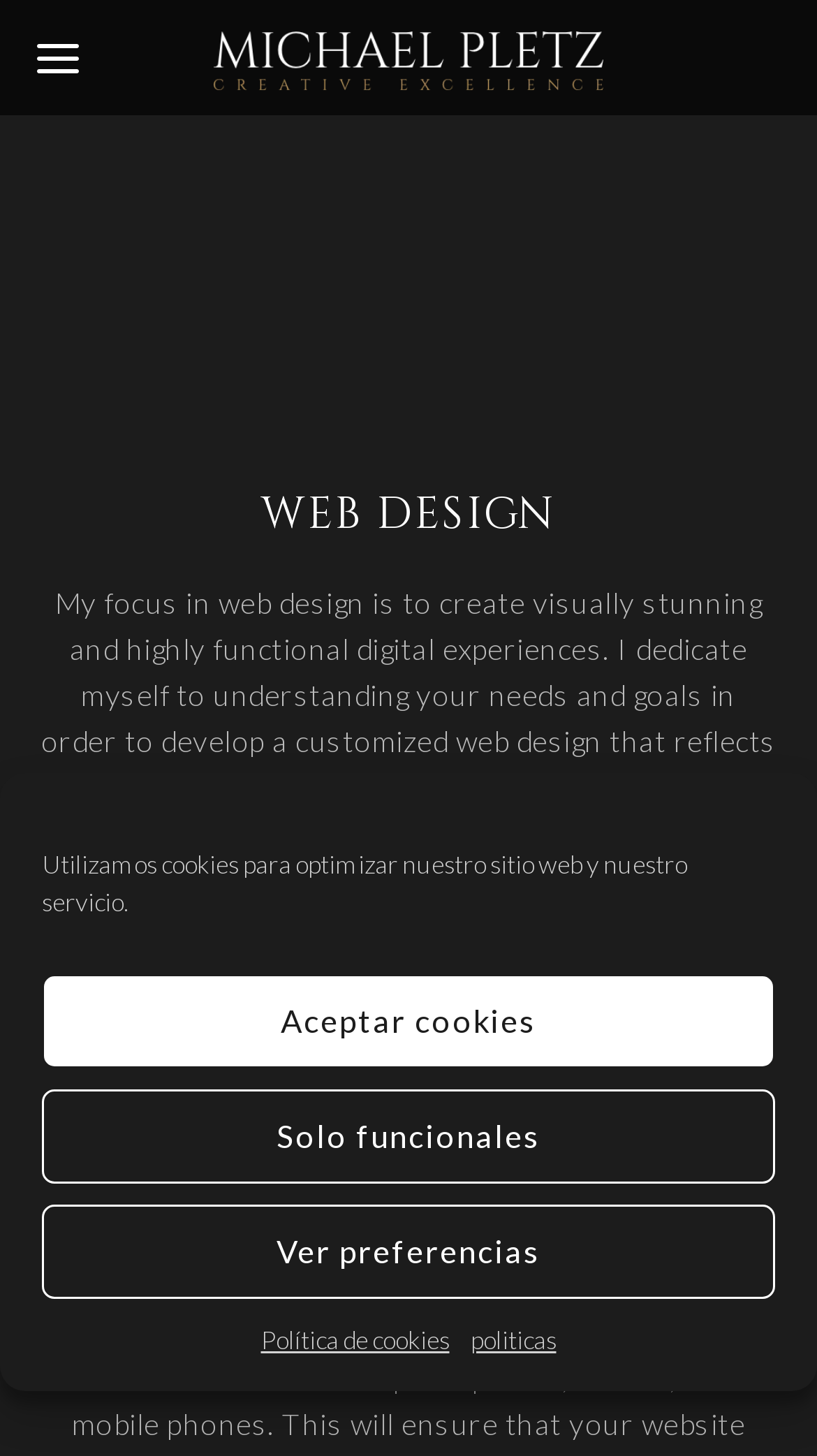Identify the bounding box coordinates of the HTML element based on this description: "lee".

None